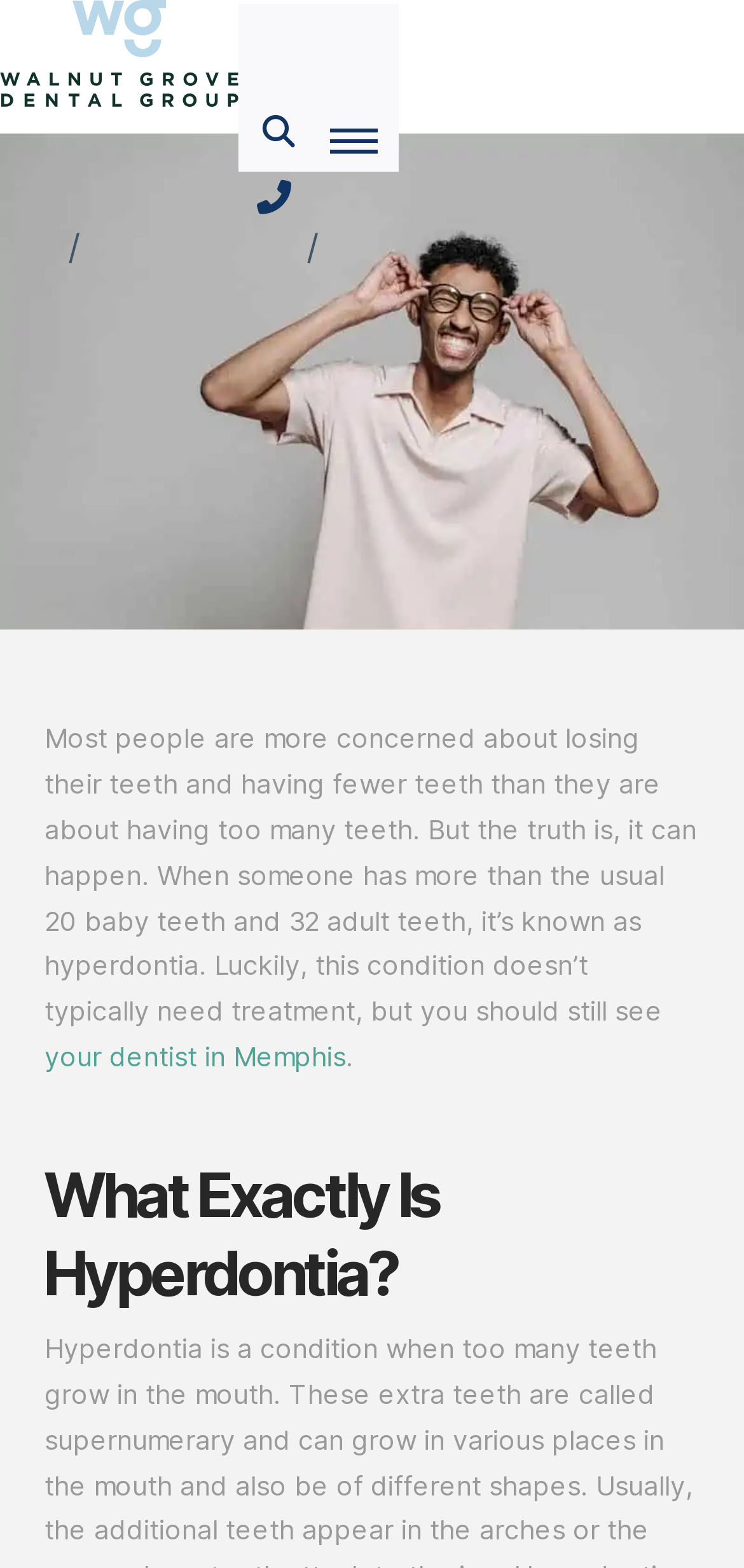Please locate the clickable area by providing the bounding box coordinates to follow this instruction: "Click the link to dental articles".

[0.068, 0.113, 0.299, 0.135]